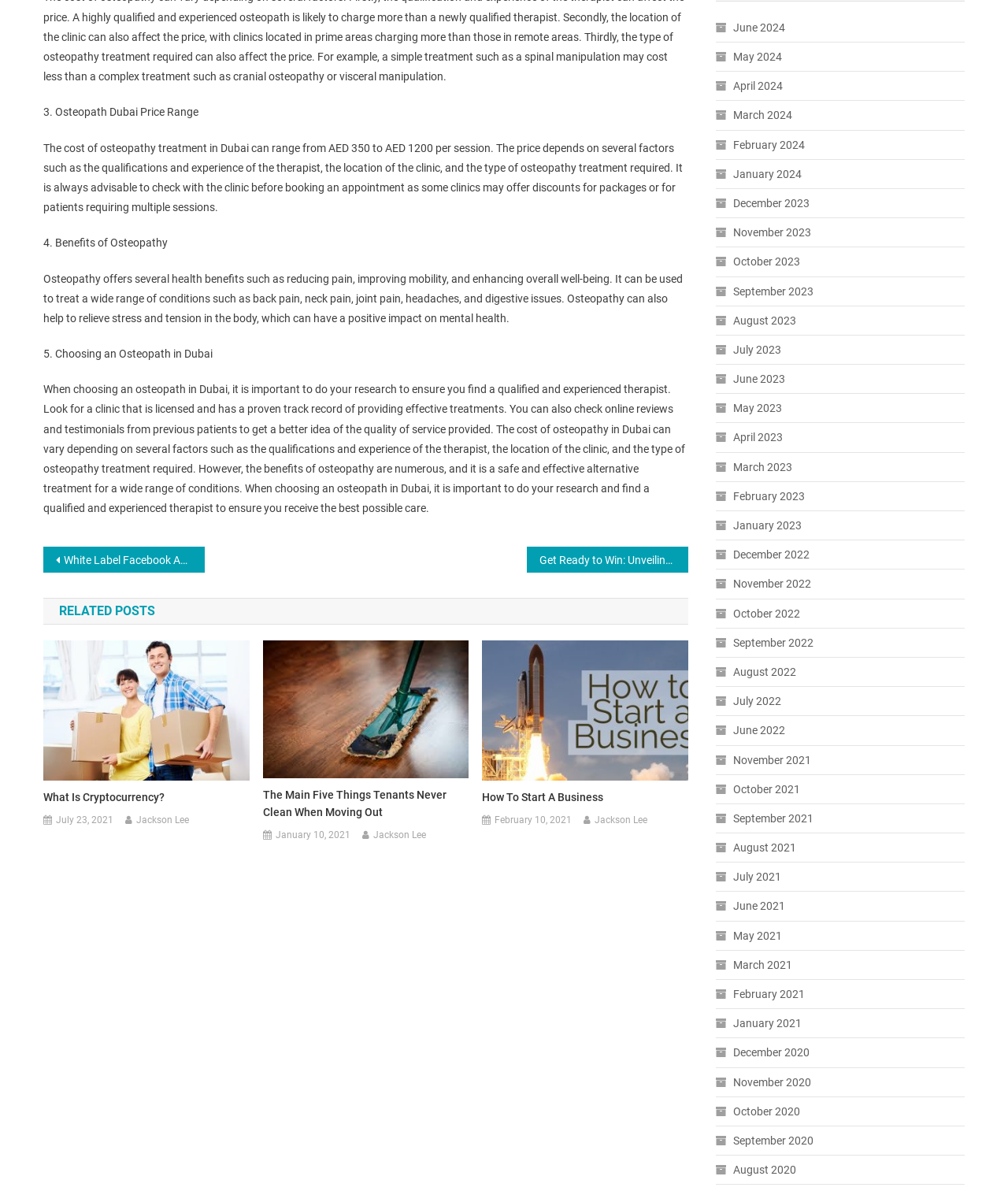Find the bounding box coordinates for the element that must be clicked to complete the instruction: "Add to basket". The coordinates should be four float numbers between 0 and 1, indicated as [left, top, right, bottom].

None